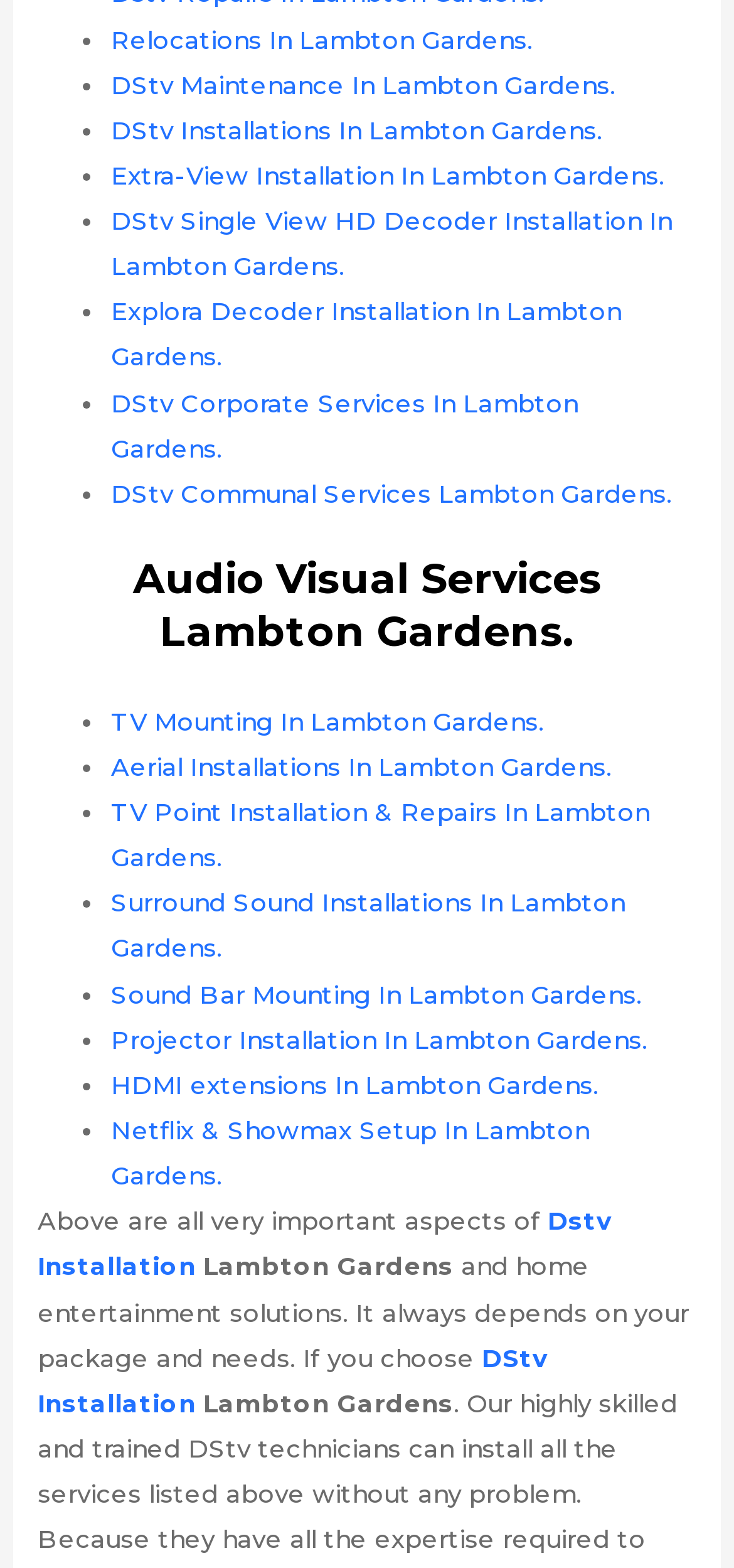Provide a short, one-word or phrase answer to the question below:
What is the location mentioned on the page?

Lambton Gardens